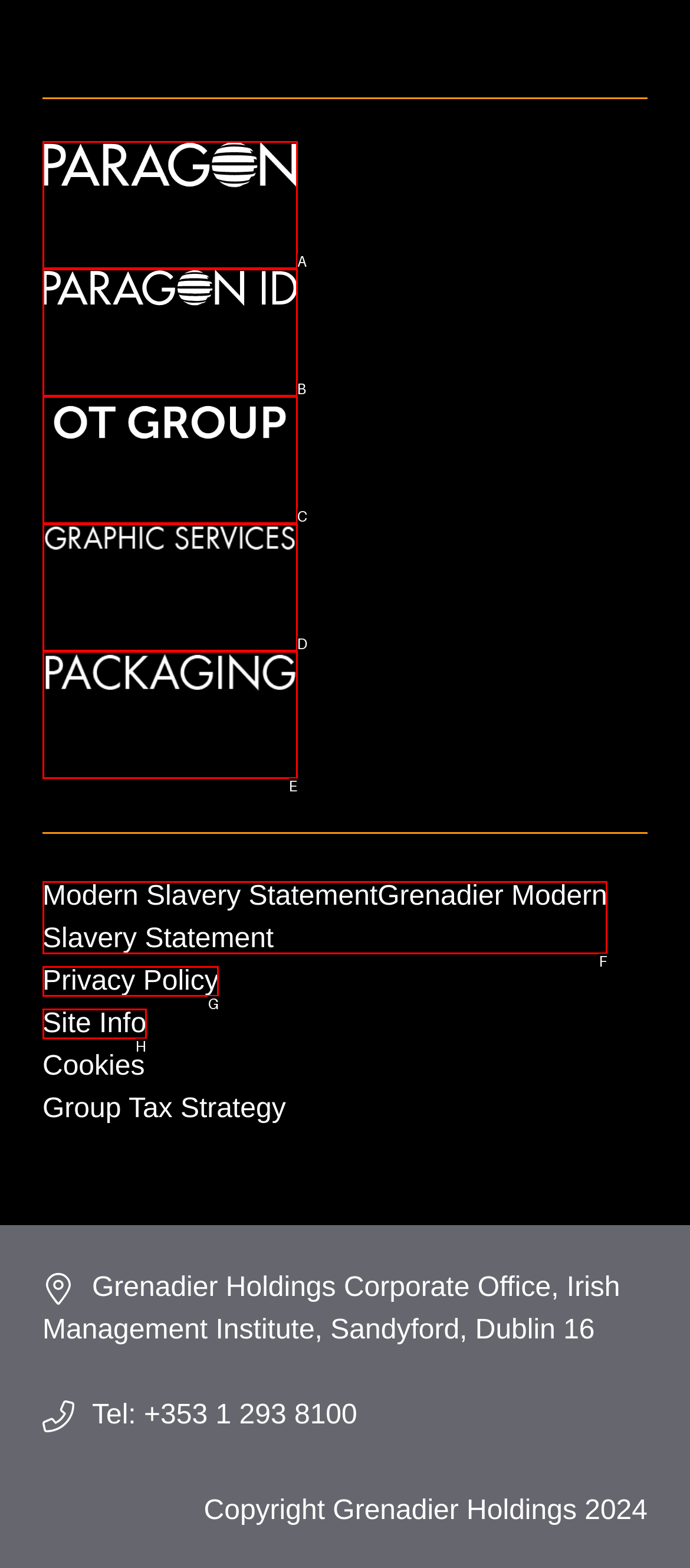Find the HTML element that corresponds to the description: OT GroupOT Group Logo White. Indicate your selection by the letter of the appropriate option.

C